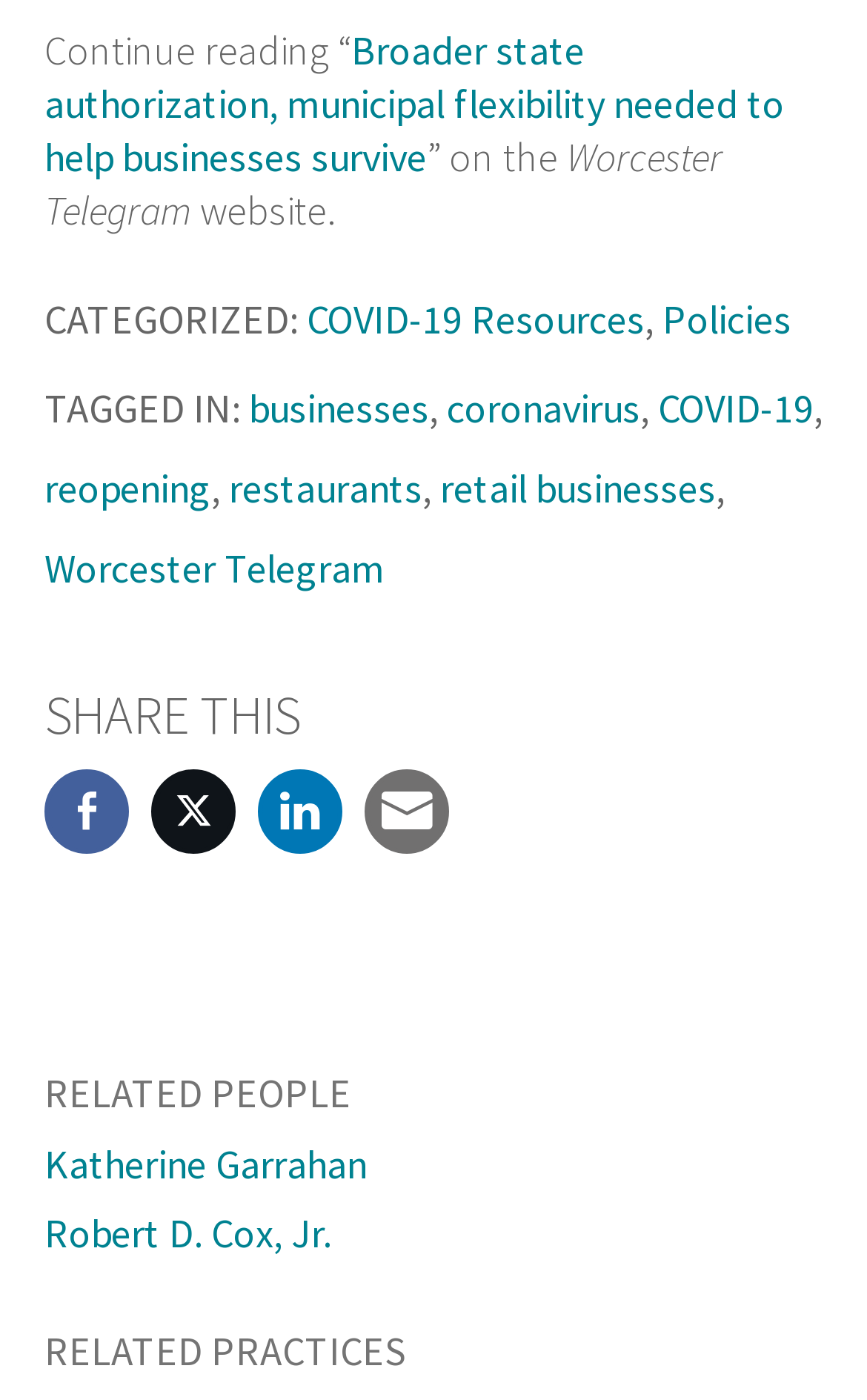Specify the bounding box coordinates of the element's region that should be clicked to achieve the following instruction: "Read the article about COVID-19 resources". The bounding box coordinates consist of four float numbers between 0 and 1, in the format [left, top, right, bottom].

[0.051, 0.21, 0.744, 0.246]